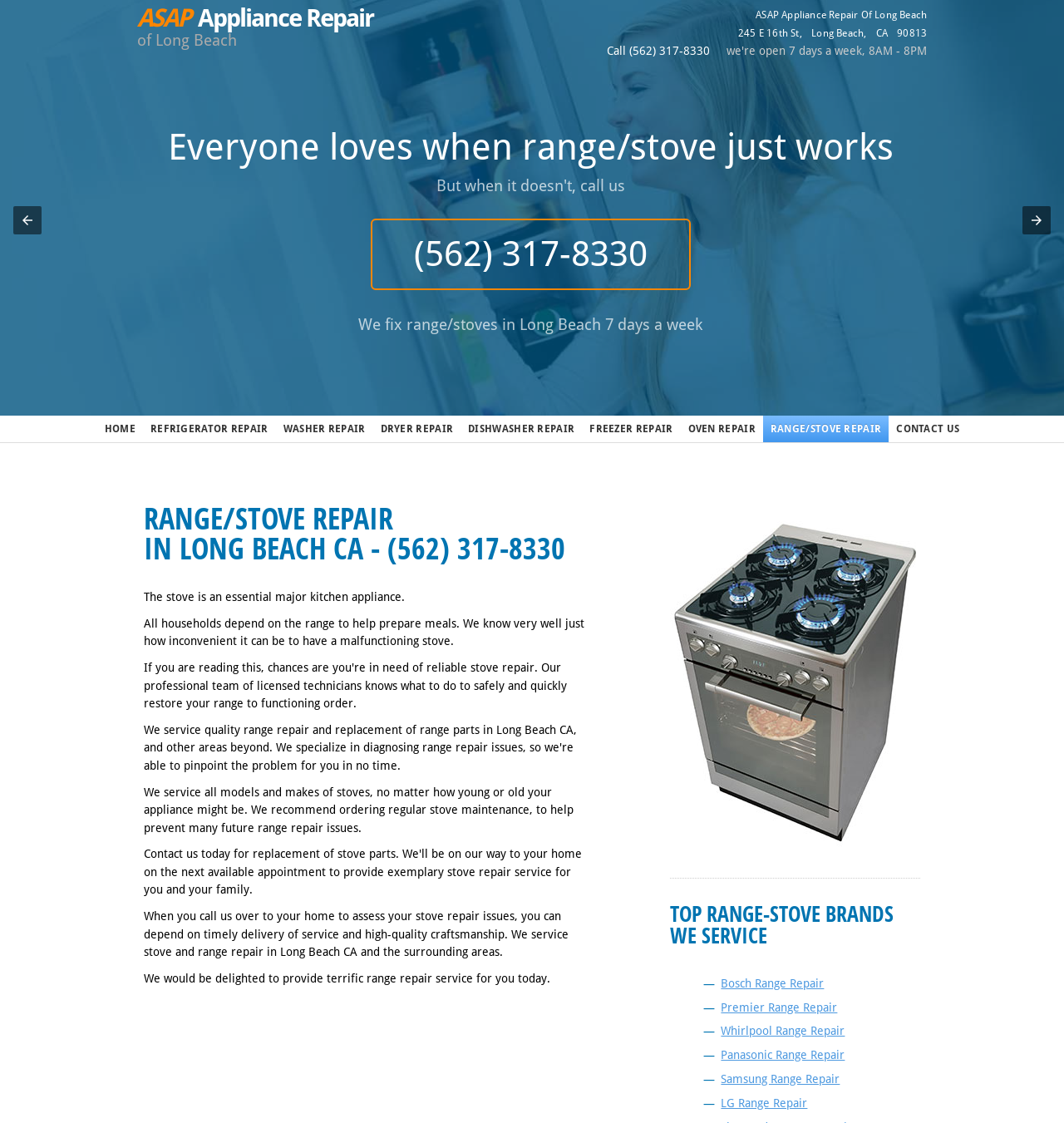Determine the bounding box coordinates of the region to click in order to accomplish the following instruction: "Contact ASAP Appliance Repair". Provide the coordinates as four float numbers between 0 and 1, specifically [left, top, right, bottom].

[0.129, 0.005, 0.431, 0.045]